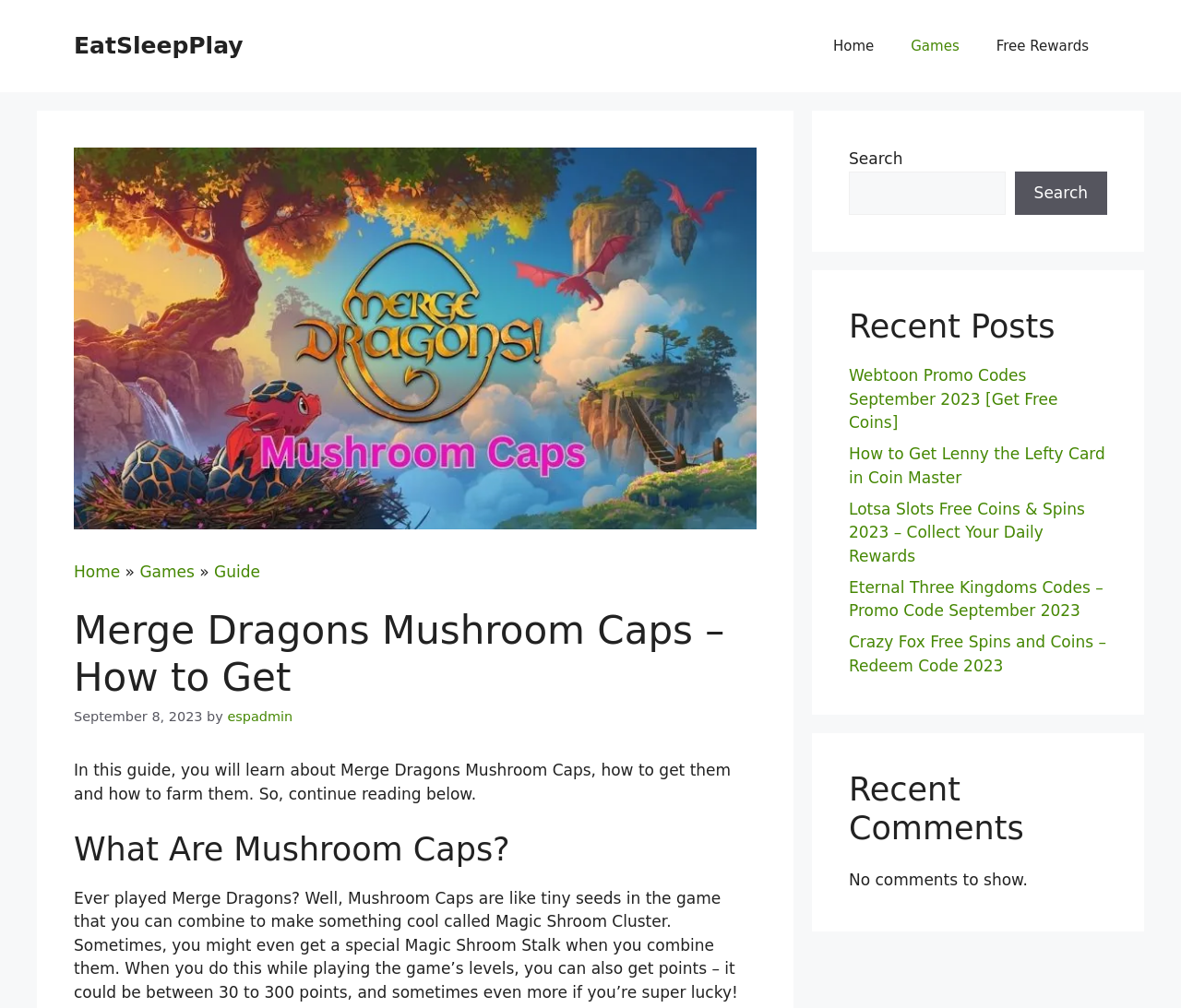Respond to the question with just a single word or phrase: 
What are Mushroom Caps in Merge Dragons?

tiny seeds